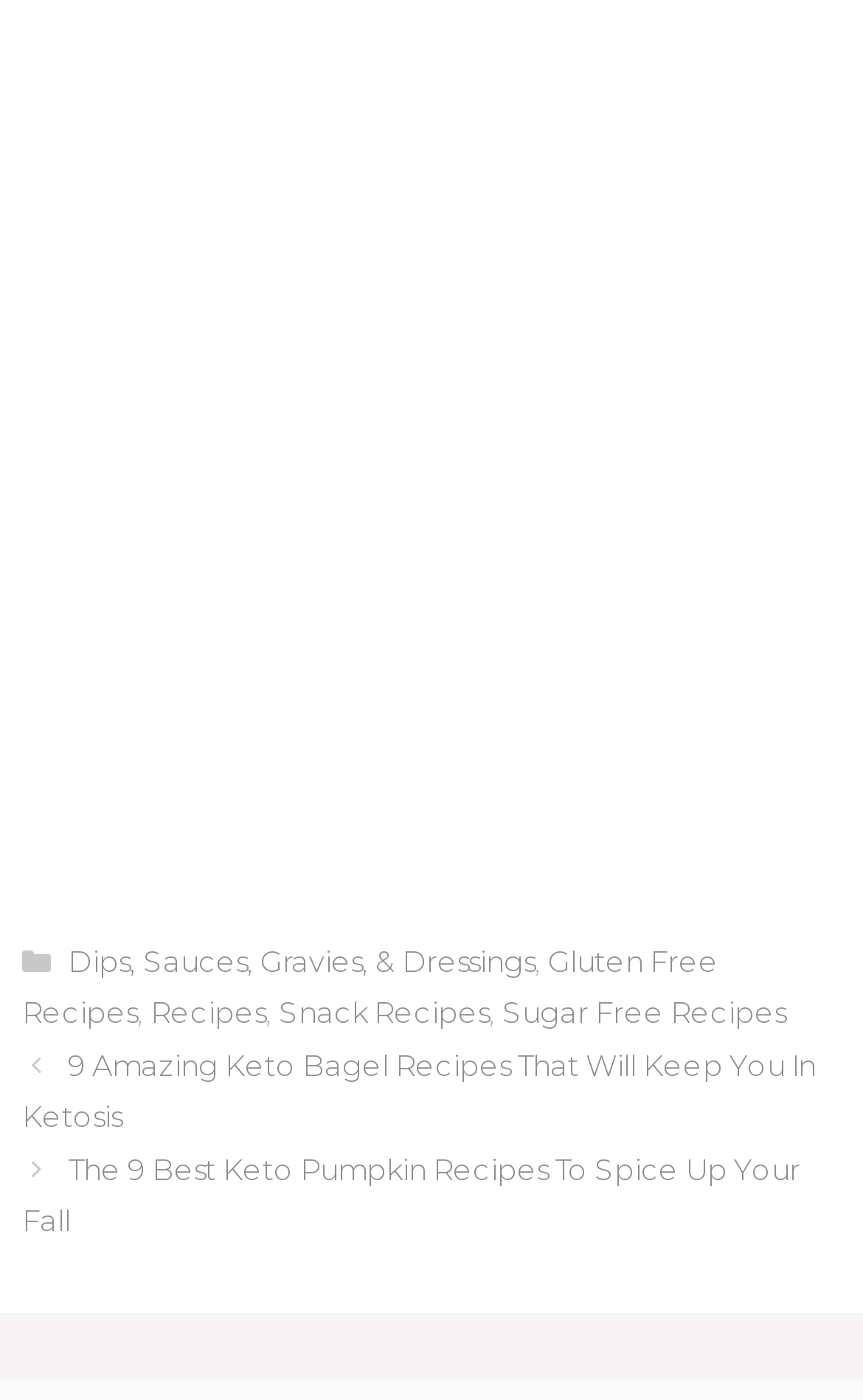Find the bounding box of the element with the following description: "Snack Recipes". The coordinates must be four float numbers between 0 and 1, formatted as [left, top, right, bottom].

[0.323, 0.711, 0.567, 0.736]